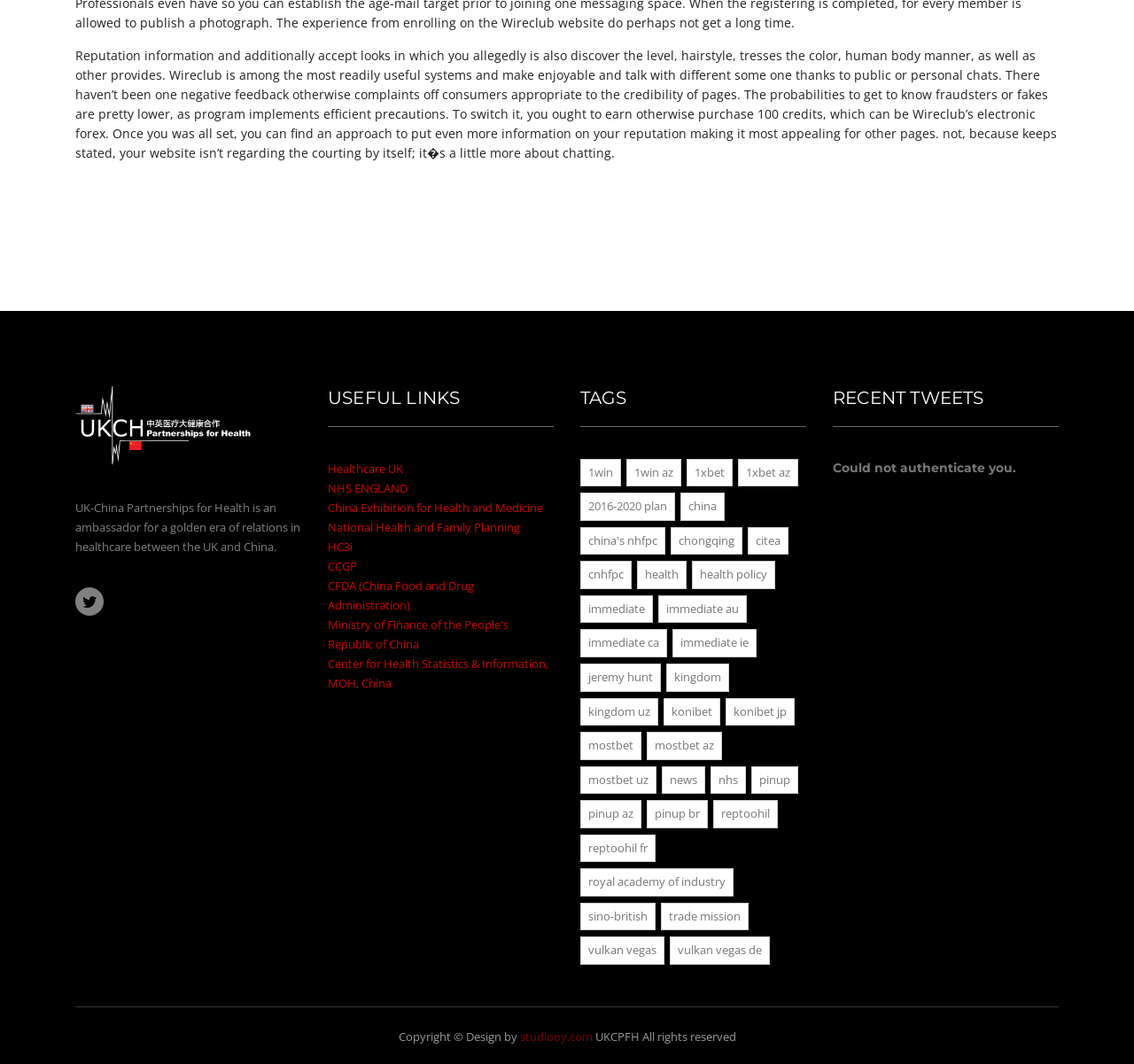Pinpoint the bounding box coordinates for the area that should be clicked to perform the following instruction: "Click on the 'UKCPFH' link".

[0.066, 0.362, 0.222, 0.437]